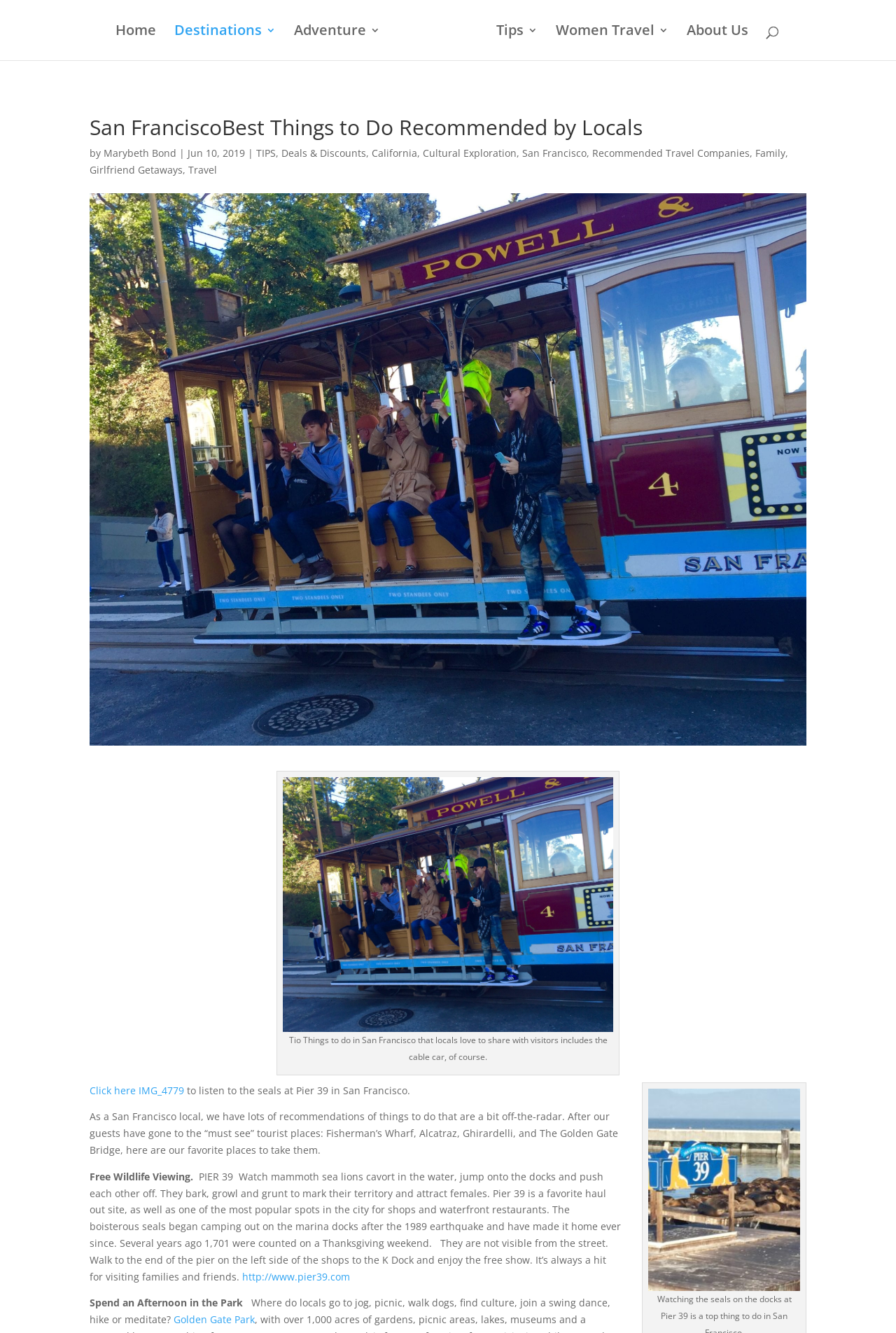Show the bounding box coordinates of the region that should be clicked to follow the instruction: "Click on the Home link."

[0.129, 0.019, 0.174, 0.045]